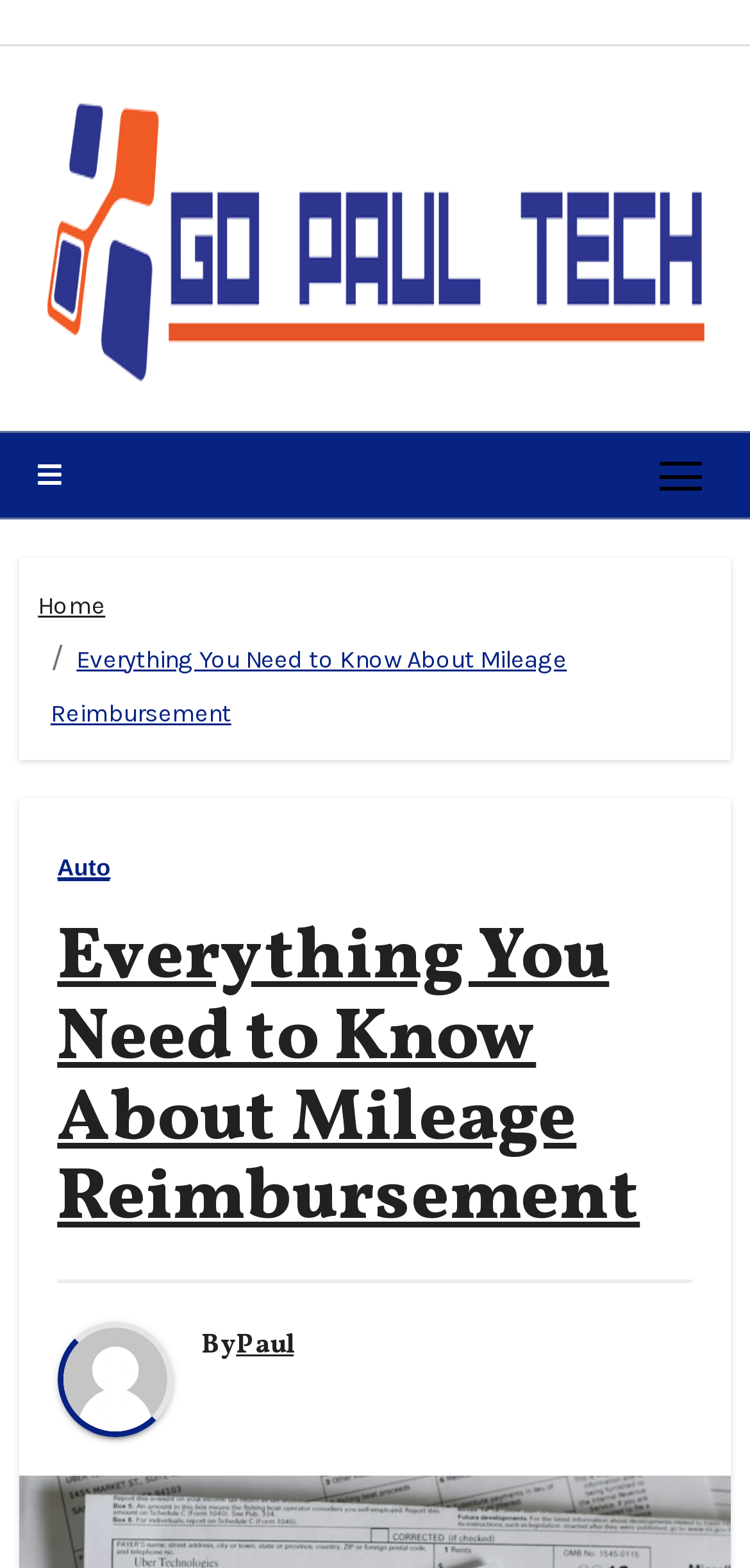How many buttons are in the top navigation bar?
Please answer the question with a detailed and comprehensive explanation.

The top navigation bar is located at the top of the webpage, below the logo. It contains two buttons, a toggle navigation button with an icon and a text label, and another button with an icon but no text label.